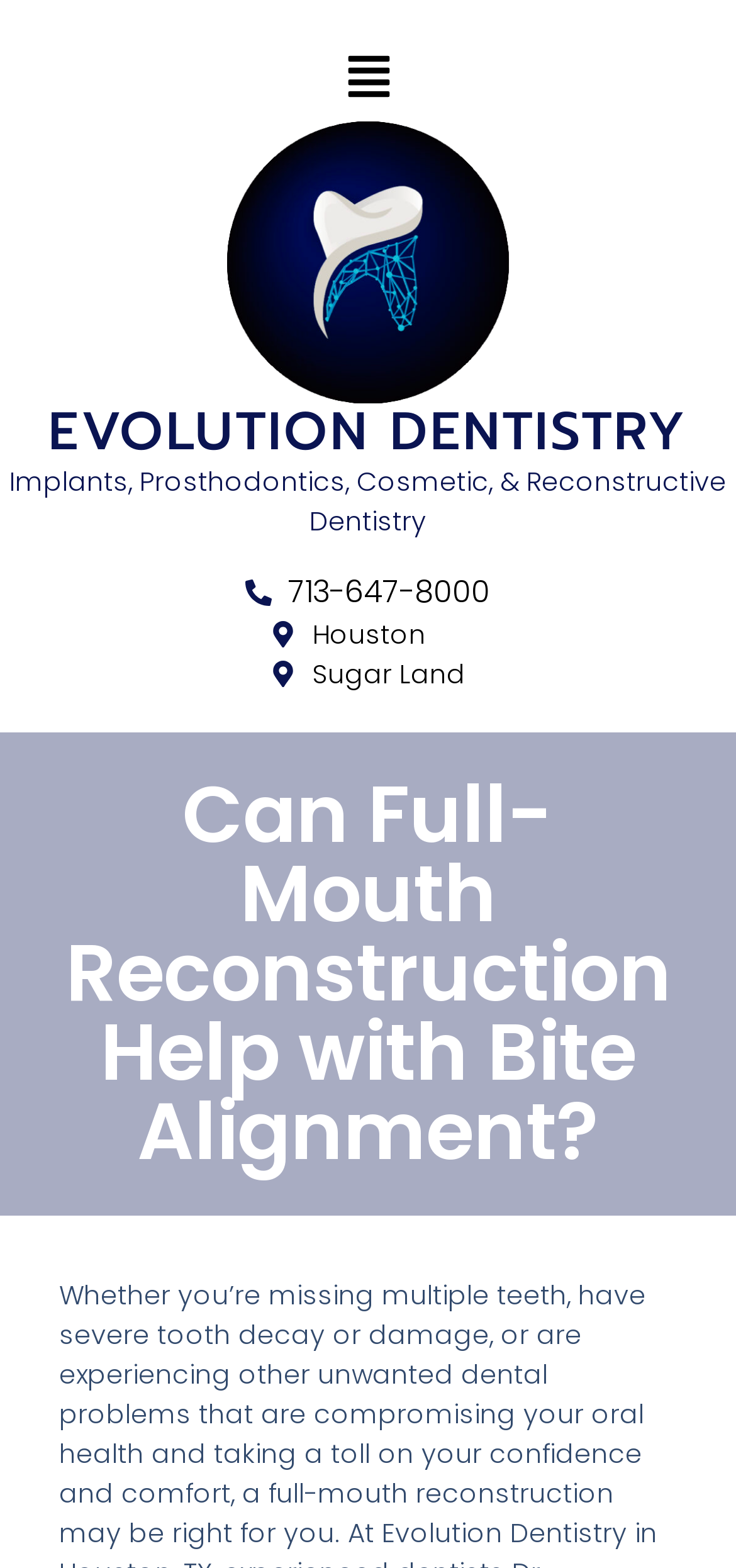What is the phone number of the dentistry?
Based on the screenshot, give a detailed explanation to answer the question.

I found the answer by looking at the link element with the text '713-647-8000' which is located near the top of the webpage, indicating the phone number of the dentistry.